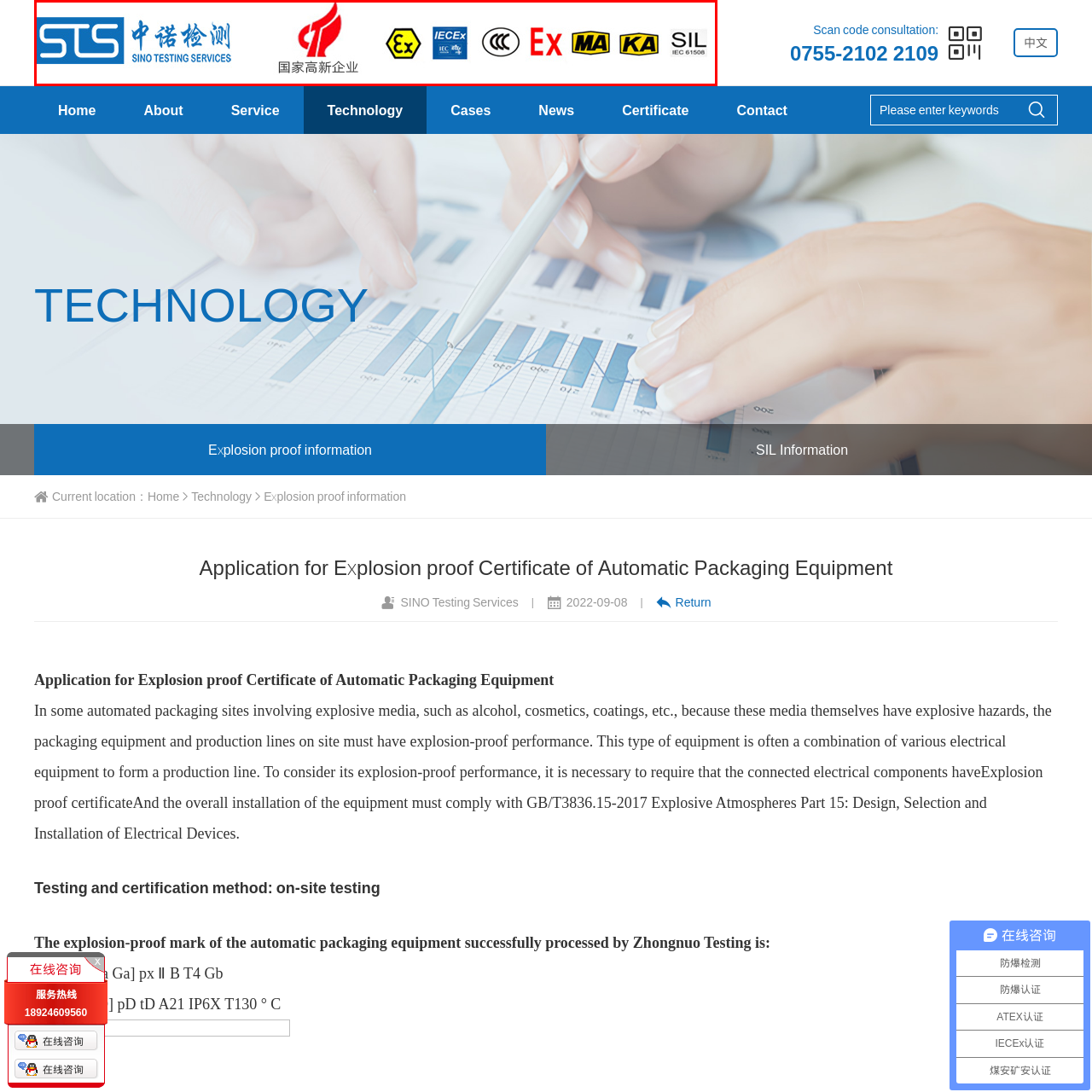Detail the scene within the red-bordered box in the image, including all relevant features and actions.

The image displays the branding and certification logos associated with Sino Testing Services (STS), indicating their expertise in testing and certification for explosion-proof equipment. The left side features the STS logo along with the Chinese characters for the company's name, "中诺检测," highlighting their commitment to safety and quality in testing services. Adjacent to this are various international certification symbols, including IECEx and Ex logos, along with other industry standards such as CCC, MA, KA, and SIL. These logos signify the company's compliance with stringent safety regulations, particularly in industries dealing with potentially explosive environments. The arrangement of these elements emphasizes STS's role as a leader in providing reliable testing services for automated packaging equipment used in hazardous conditions.